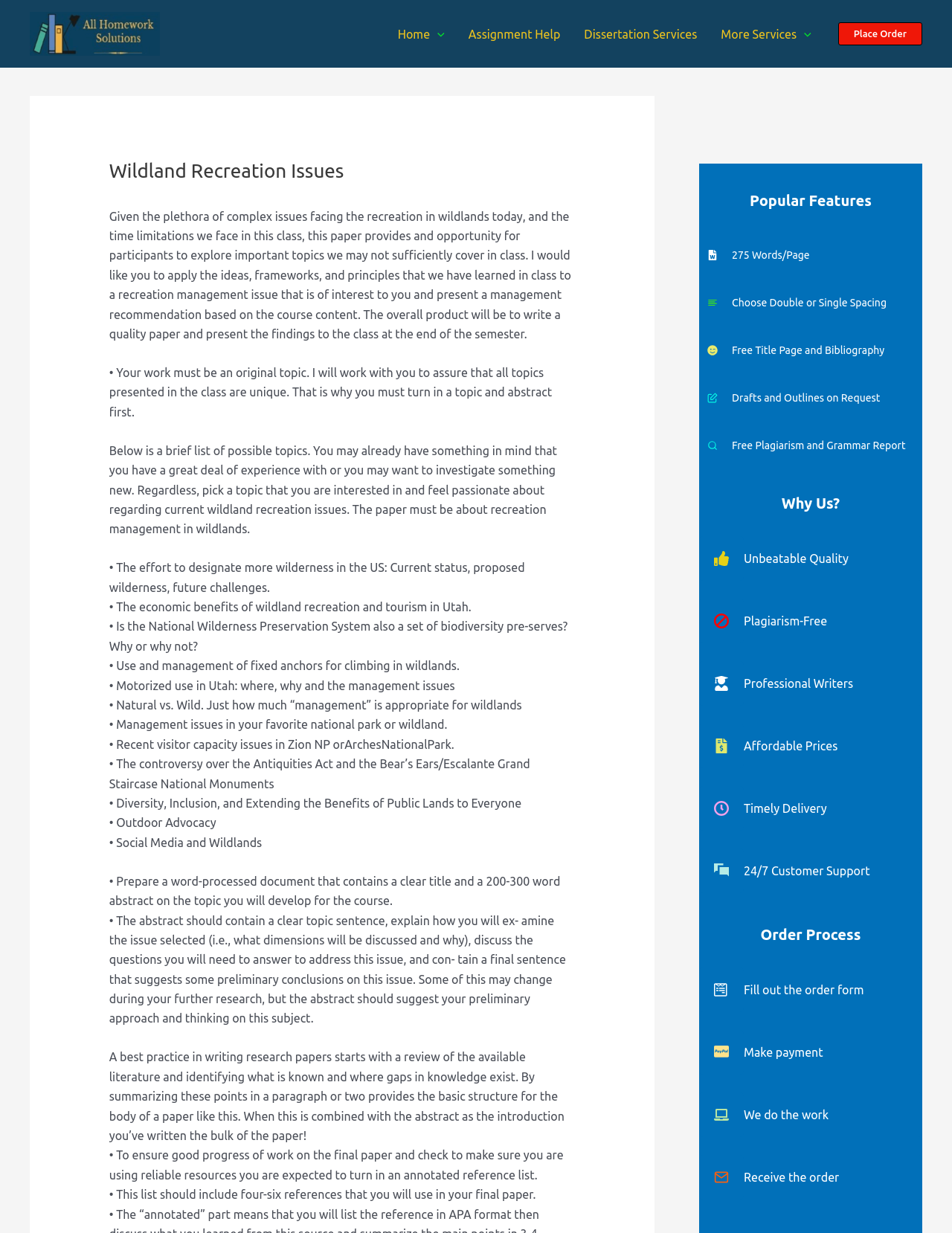Locate the bounding box coordinates of the clickable area needed to fulfill the instruction: "Click on the 'All Homework Solutions' link".

[0.031, 0.021, 0.168, 0.032]